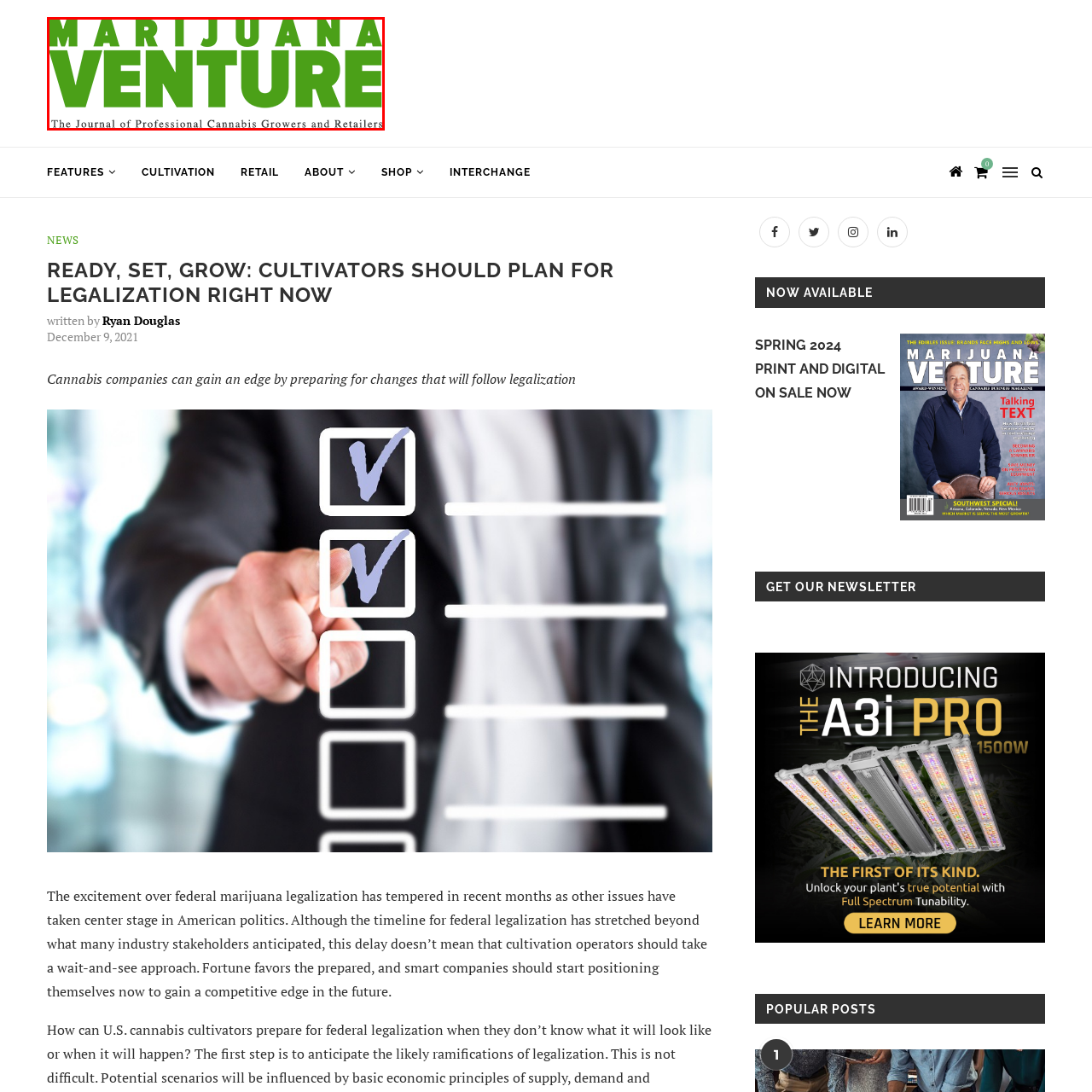Look at the image inside the red box and answer the question with a single word or phrase:
What is the tone conveyed by the logo's style?

Modernity and expertise